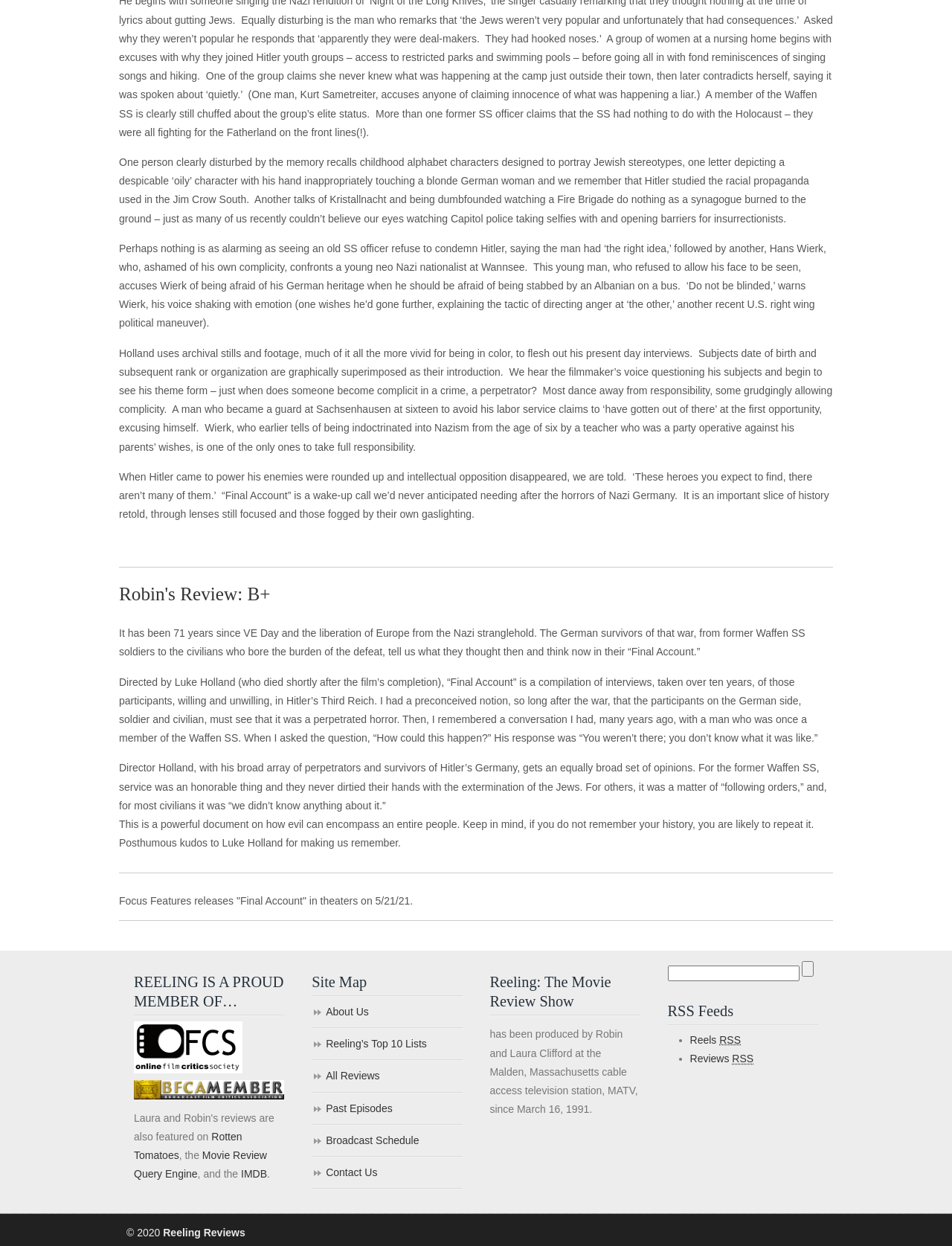Please identify the bounding box coordinates for the region that you need to click to follow this instruction: "View Reeling's Top 10 Lists".

[0.327, 0.826, 0.486, 0.852]